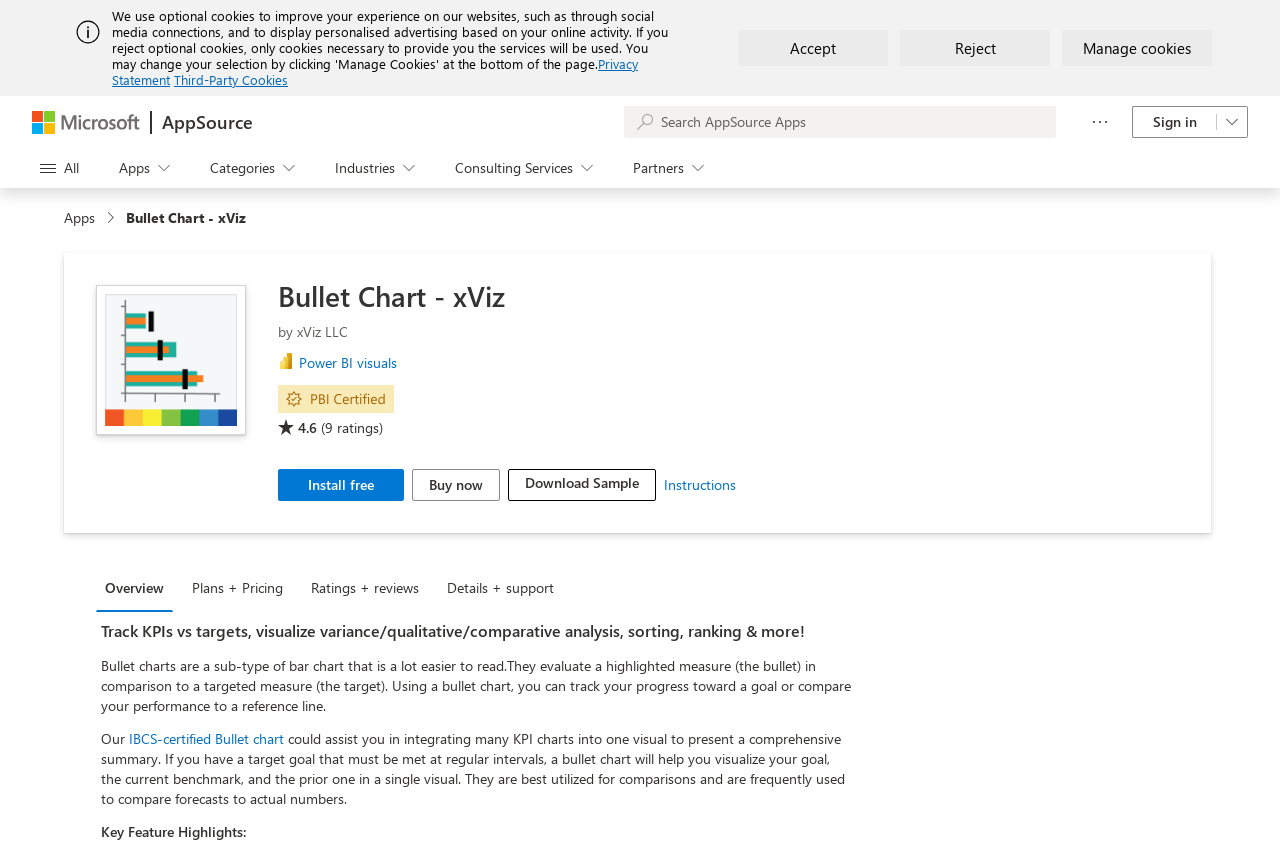Locate the UI element that matches the description IBCS-certified Bullet chart in the webpage screenshot. Return the bounding box coordinates in the format (top-left x, top-left y, bottom-right x, bottom-right y), with values ranging from 0 to 1.

[0.101, 0.854, 0.222, 0.876]